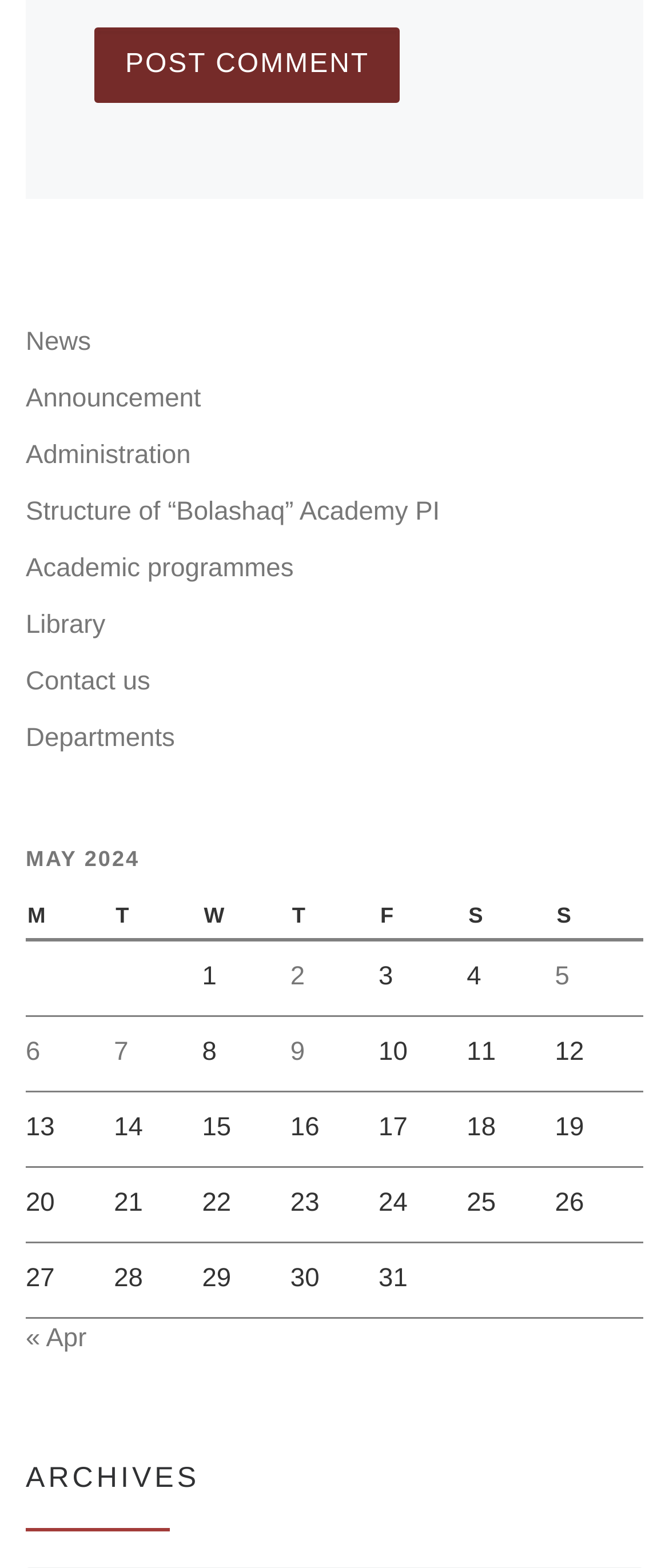Indicate the bounding box coordinates of the element that needs to be clicked to satisfy the following instruction: "View 'Posts published on 2 May 2024'". The coordinates should be four float numbers between 0 and 1, i.e., [left, top, right, bottom].

[0.434, 0.611, 0.456, 0.637]